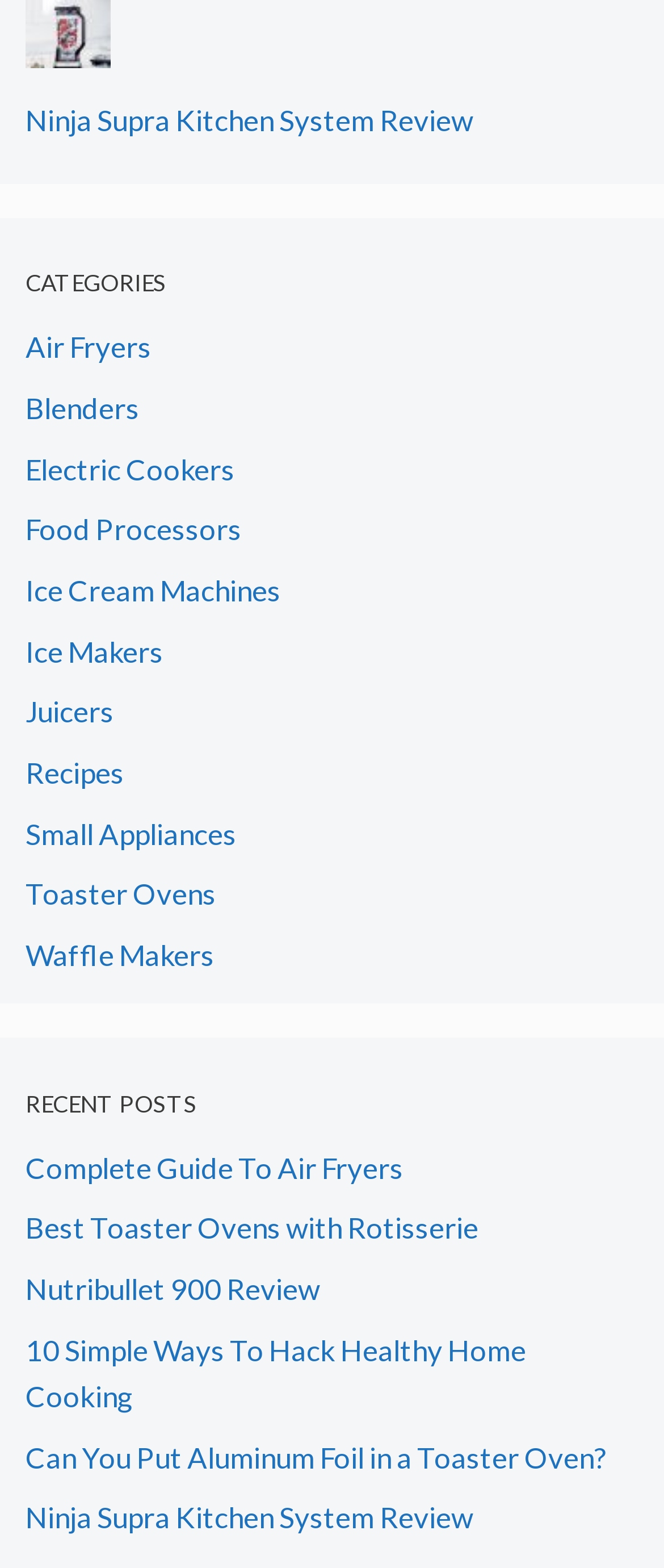Please give the bounding box coordinates of the area that should be clicked to fulfill the following instruction: "Check out the 'Best Toaster Ovens with Rotisserie' article". The coordinates should be in the format of four float numbers from 0 to 1, i.e., [left, top, right, bottom].

[0.038, 0.772, 0.721, 0.795]